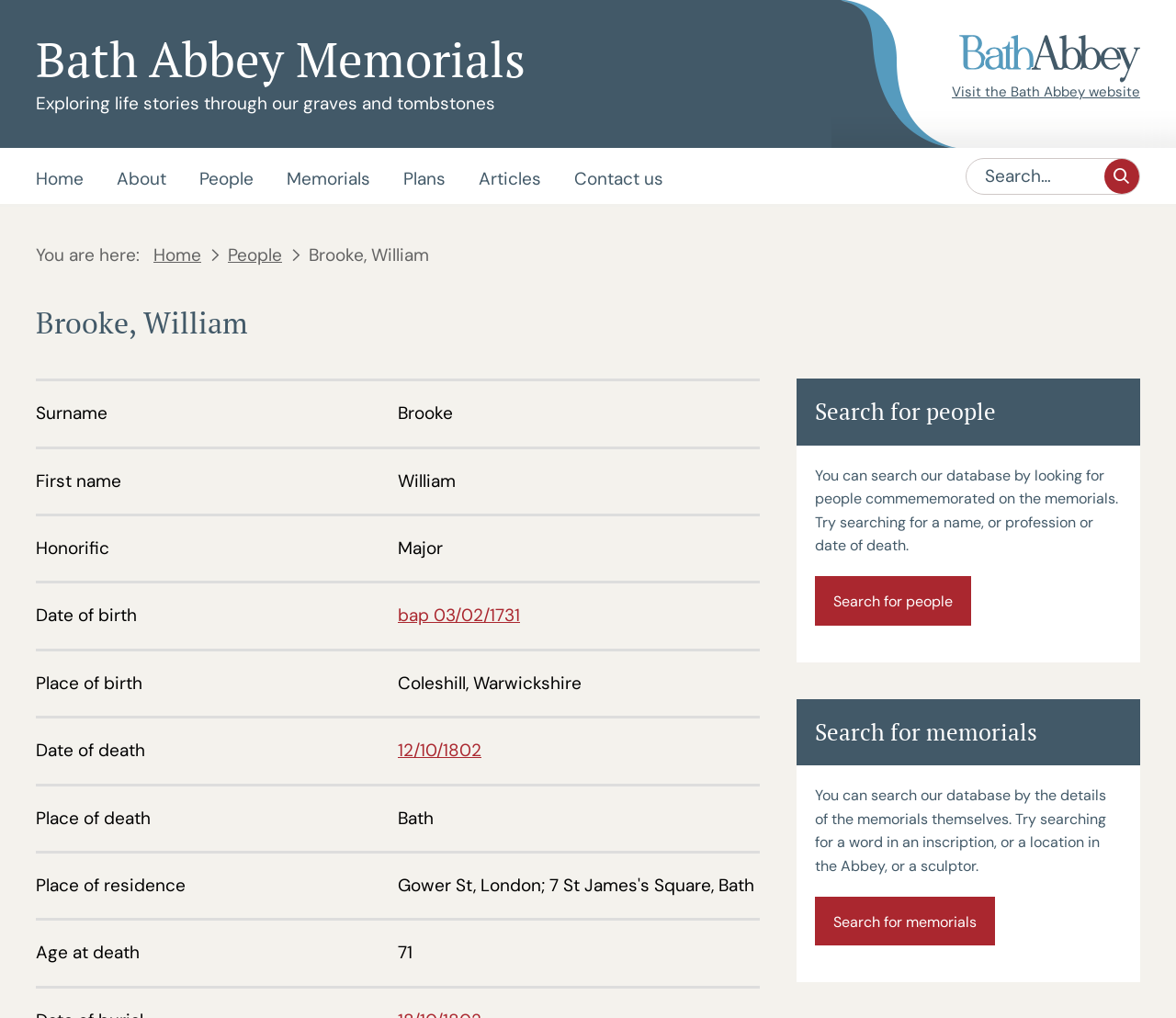What can you search for on this website?
Could you answer the question with a detailed and thorough explanation?

I found the answer by looking at the sections 'Search for people' and 'Search for memorials' on the webpage, which are located at the bottom of the page, and they suggest that you can search for people or memorials on this website.